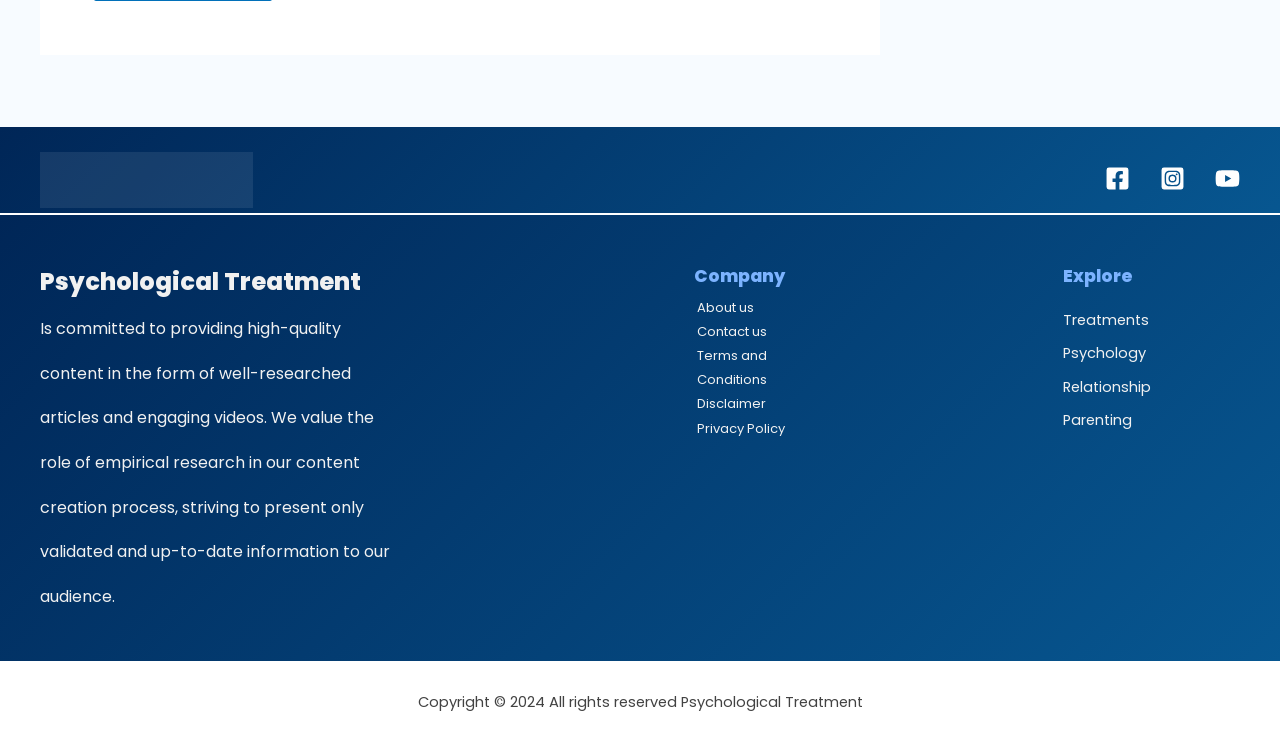Pinpoint the bounding box coordinates of the element you need to click to execute the following instruction: "Visit the About us page". The bounding box should be represented by four float numbers between 0 and 1, in the format [left, top, right, bottom].

[0.544, 0.399, 0.589, 0.432]